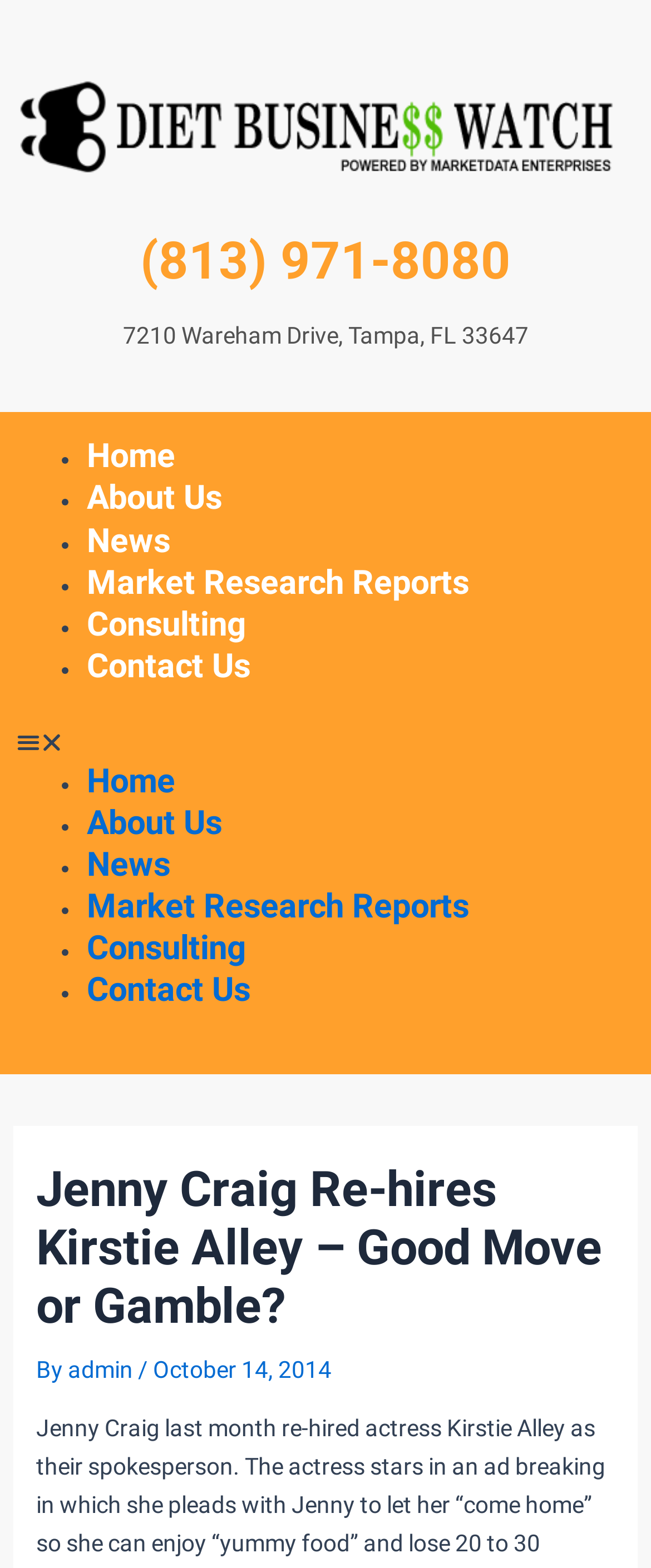Please identify the bounding box coordinates of the clickable region that I should interact with to perform the following instruction: "Visit the 'About Us' page". The coordinates should be expressed as four float numbers between 0 and 1, i.e., [left, top, right, bottom].

[0.133, 0.305, 0.341, 0.33]